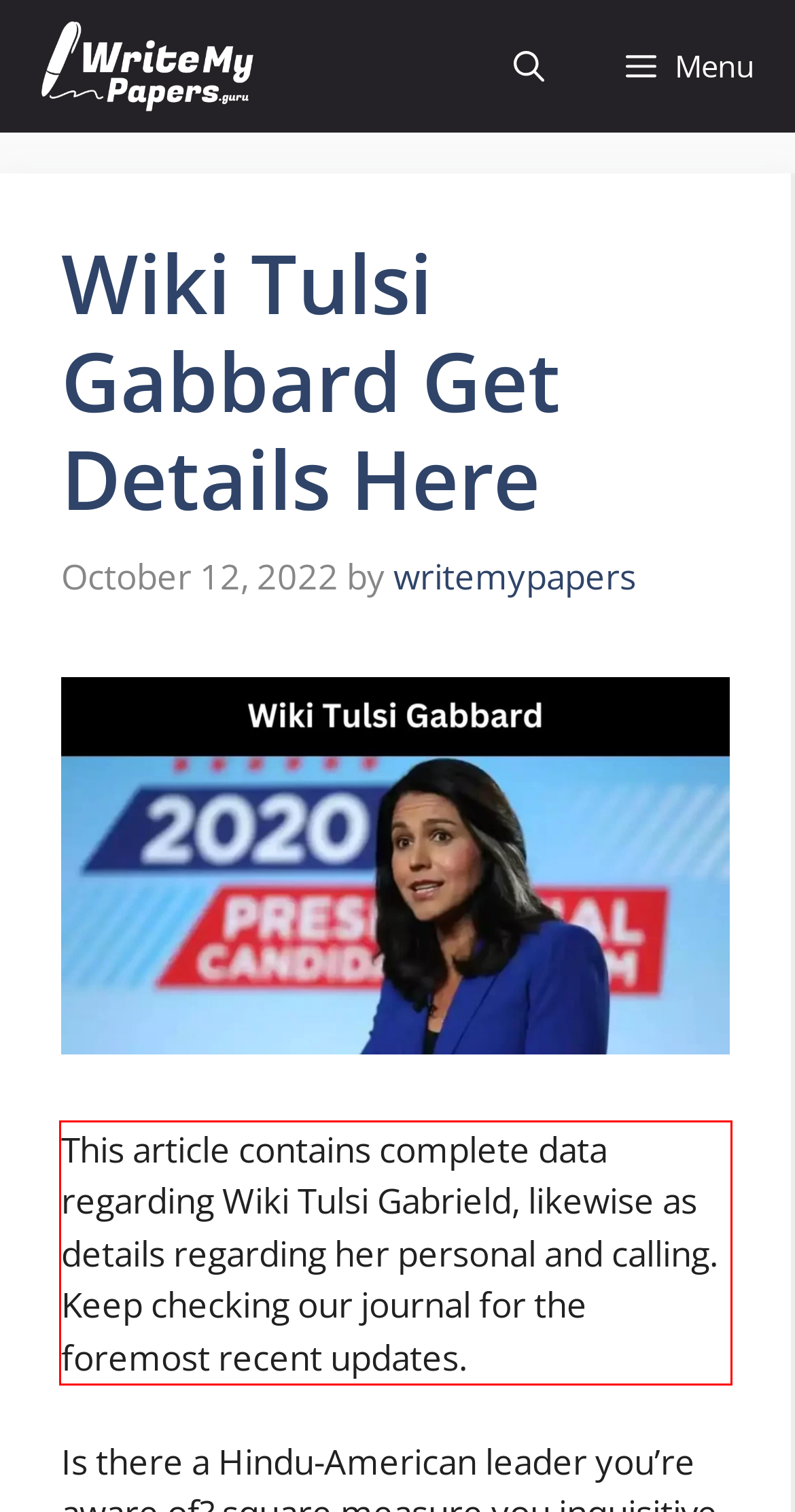Using OCR, extract the text content found within the red bounding box in the given webpage screenshot.

This article contains complete data regarding Wiki Tulsi Gabrield, likewise as details regarding her personal and calling. Keep checking our journal for the foremost recent updates.